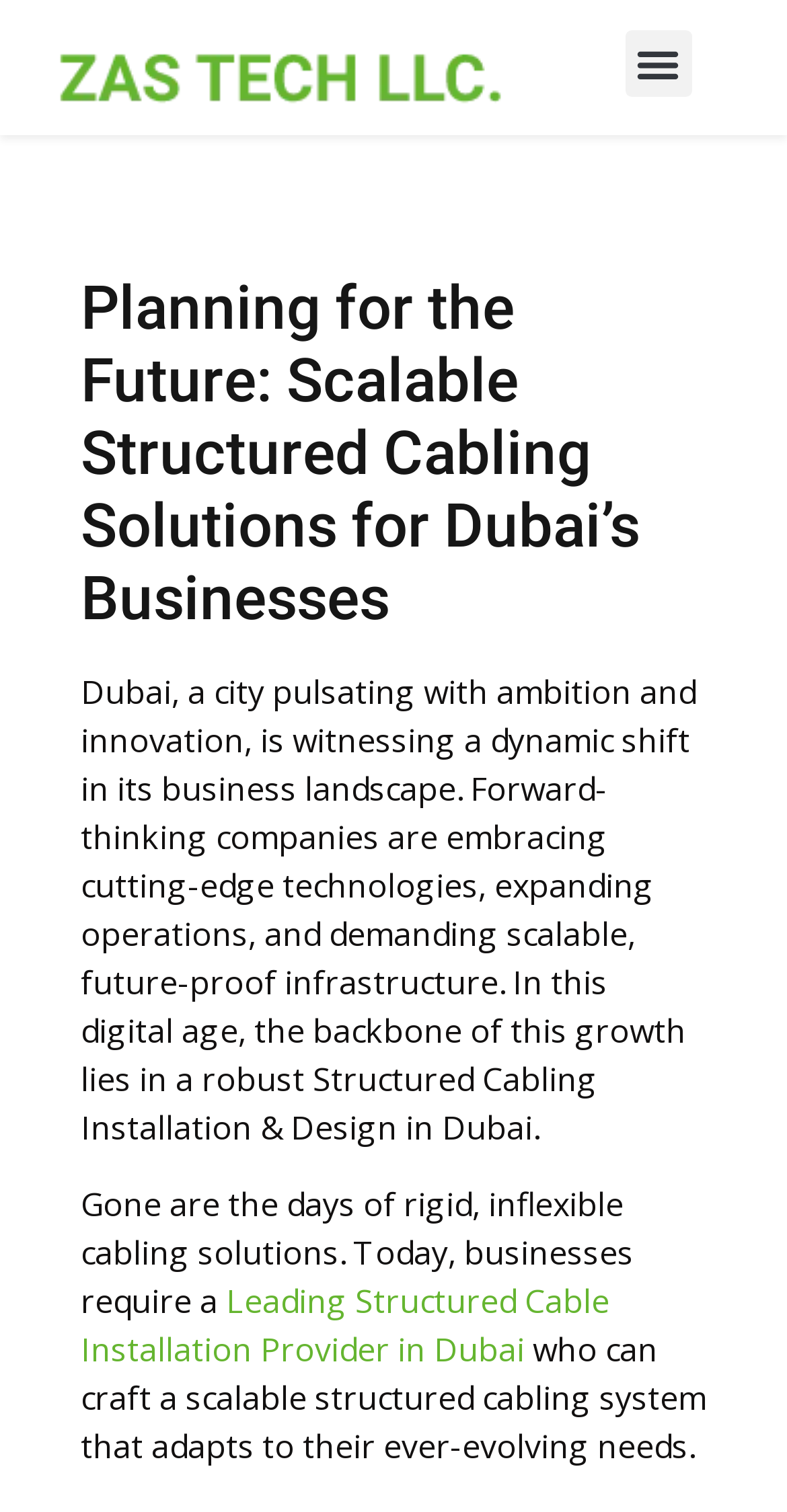Construct a comprehensive caption that outlines the webpage's structure and content.

The webpage is about scalable structured cabling solutions for businesses in Dubai. At the top left, there is a link to "Zas Tech LLC" accompanied by an image with the same name. On the top right, there is a button labeled "Menu Toggle". 

Below the top section, a prominent heading reads "Planning for the Future: Scalable Structured Cabling Solutions for Dubai’s Businesses". 

Following the heading, there is a block of text that discusses the growing business landscape in Dubai, the need for scalable infrastructure, and the importance of robust structured cabling installation and design. 

Below this text, there is another paragraph that explains the shift away from rigid cabling solutions and the need for adaptable systems. This paragraph contains a link to "Leading Structured Cable Installation Provider in Dubai". 

Finally, the last sentence of the text continues to emphasize the importance of scalable structured cabling systems that can adapt to evolving business needs.